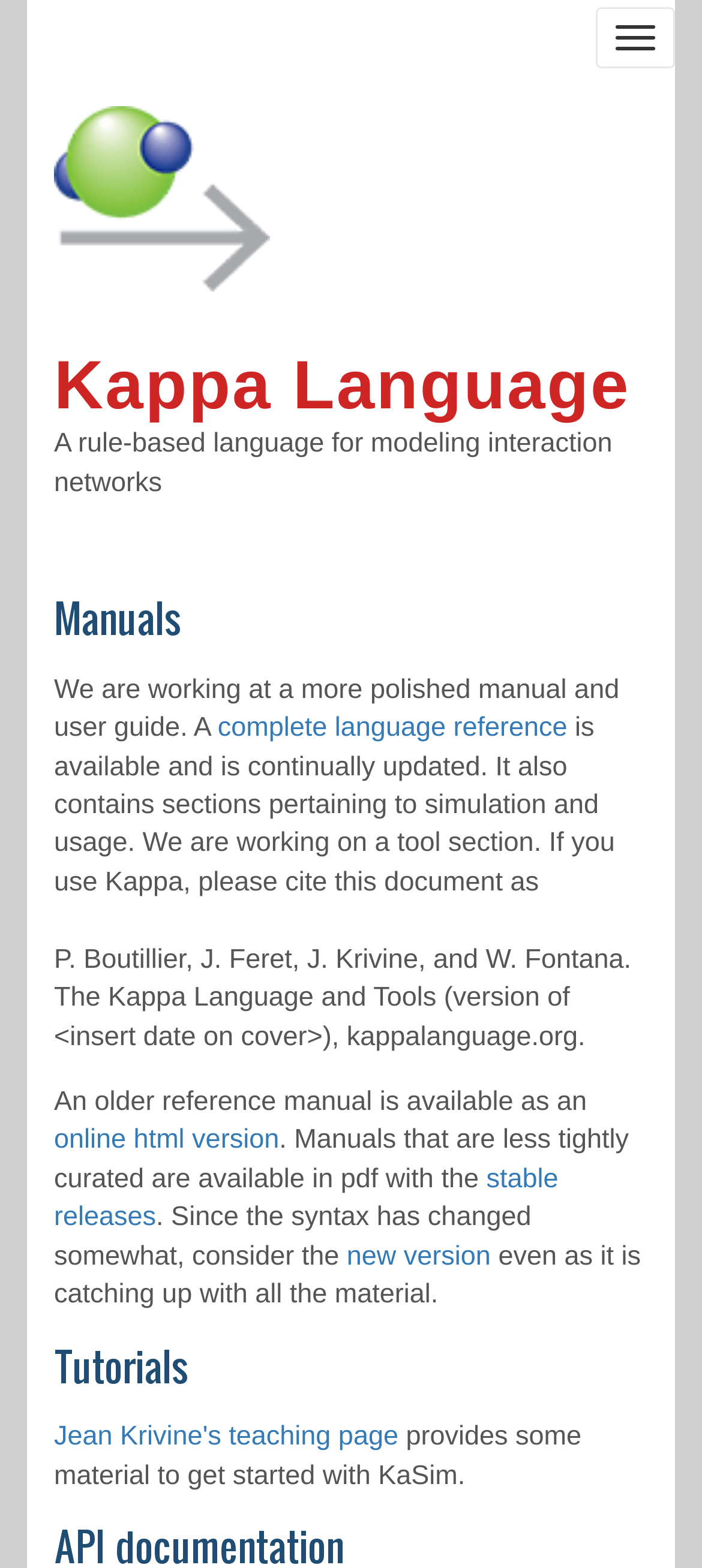Determine the bounding box coordinates of the area to click in order to meet this instruction: "Read the 'complete language reference'".

[0.31, 0.455, 0.808, 0.474]